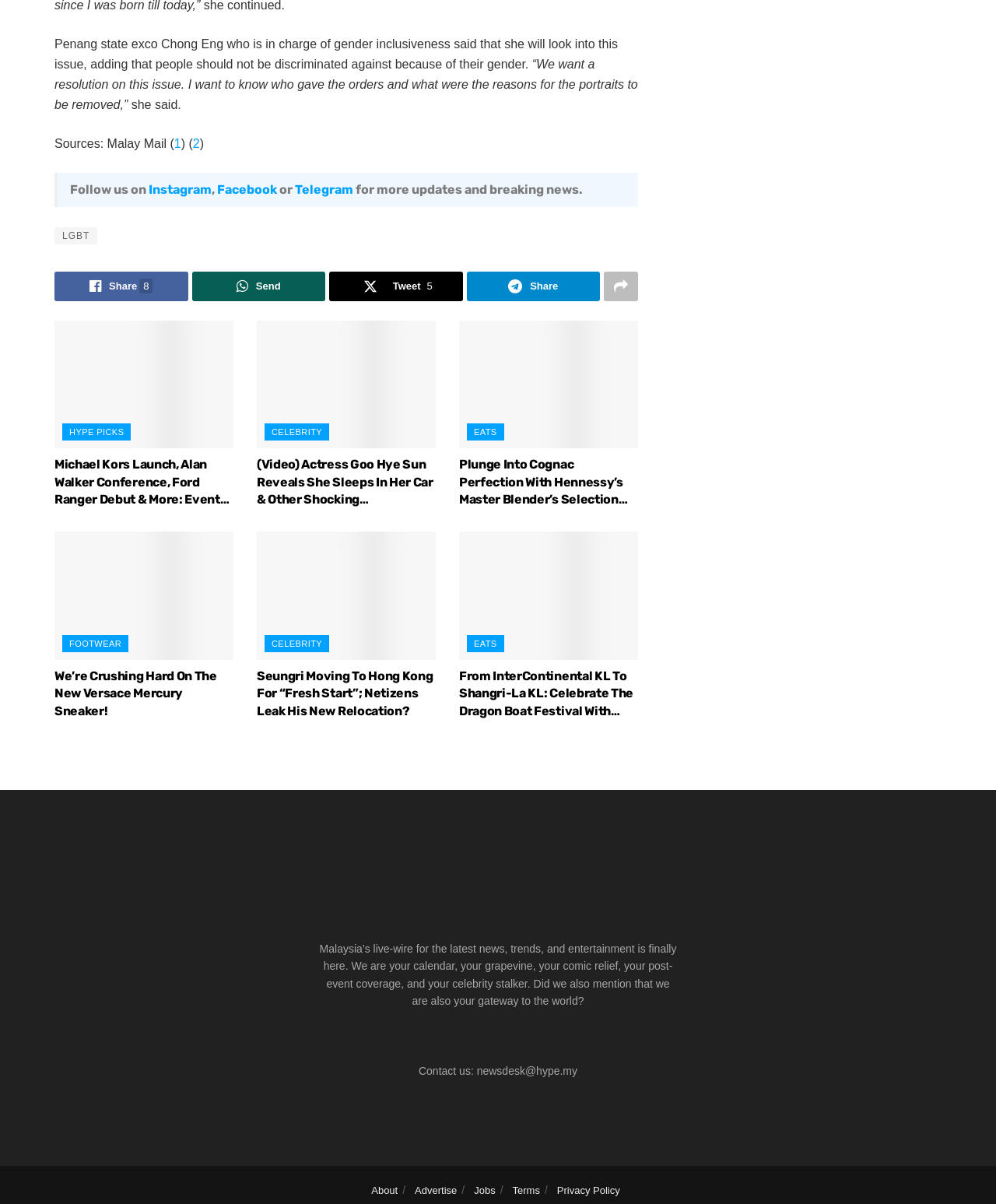Determine the bounding box coordinates of the section I need to click to execute the following instruction: "Read more about Michael Kors Launch". Provide the coordinates as four float numbers between 0 and 1, i.e., [left, top, right, bottom].

[0.055, 0.38, 0.23, 0.435]